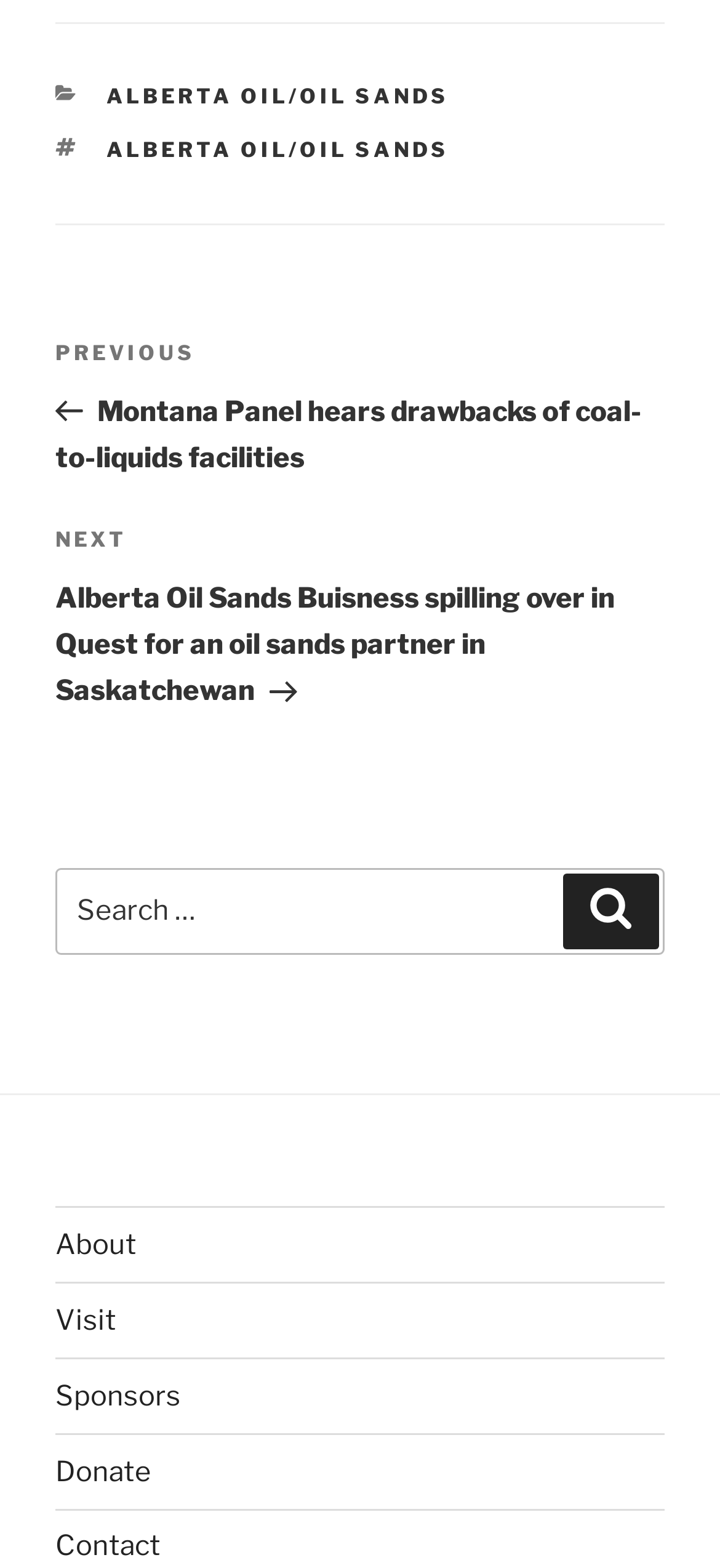How many links are in the navigation section?
Refer to the image and answer the question using a single word or phrase.

2